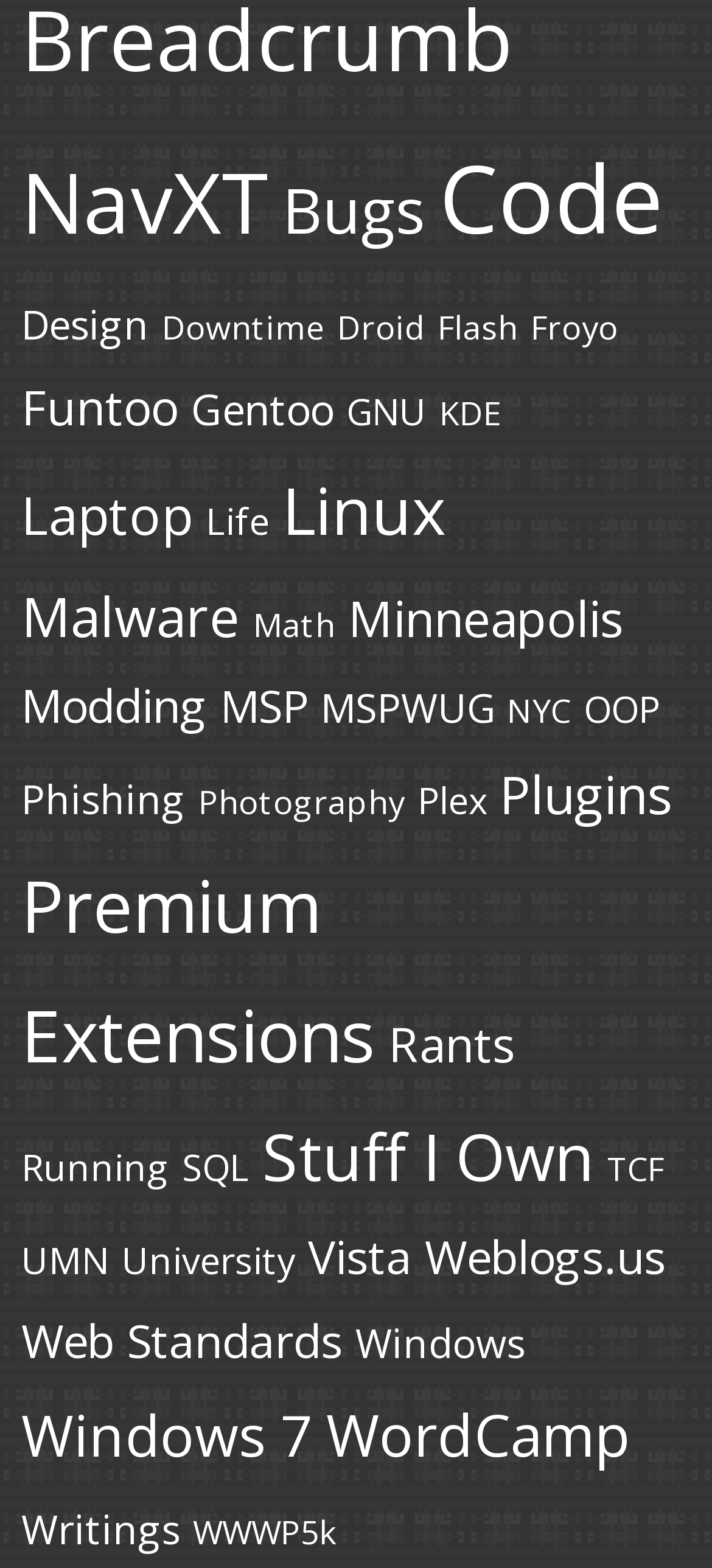Please indicate the bounding box coordinates for the clickable area to complete the following task: "View bugs". The coordinates should be specified as four float numbers between 0 and 1, i.e., [left, top, right, bottom].

[0.397, 0.107, 0.599, 0.16]